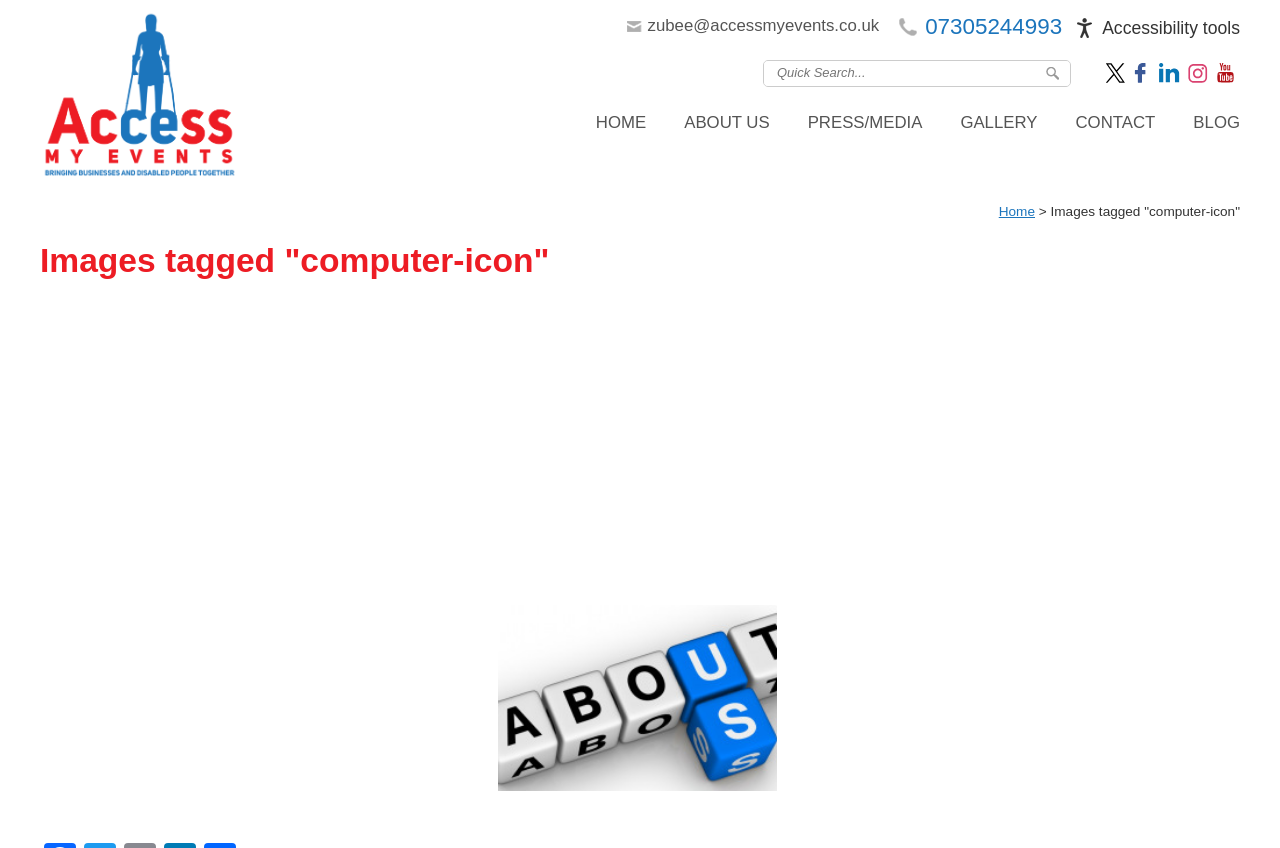What is the phone number on the webpage?
Respond to the question with a single word or phrase according to the image.

07305244993